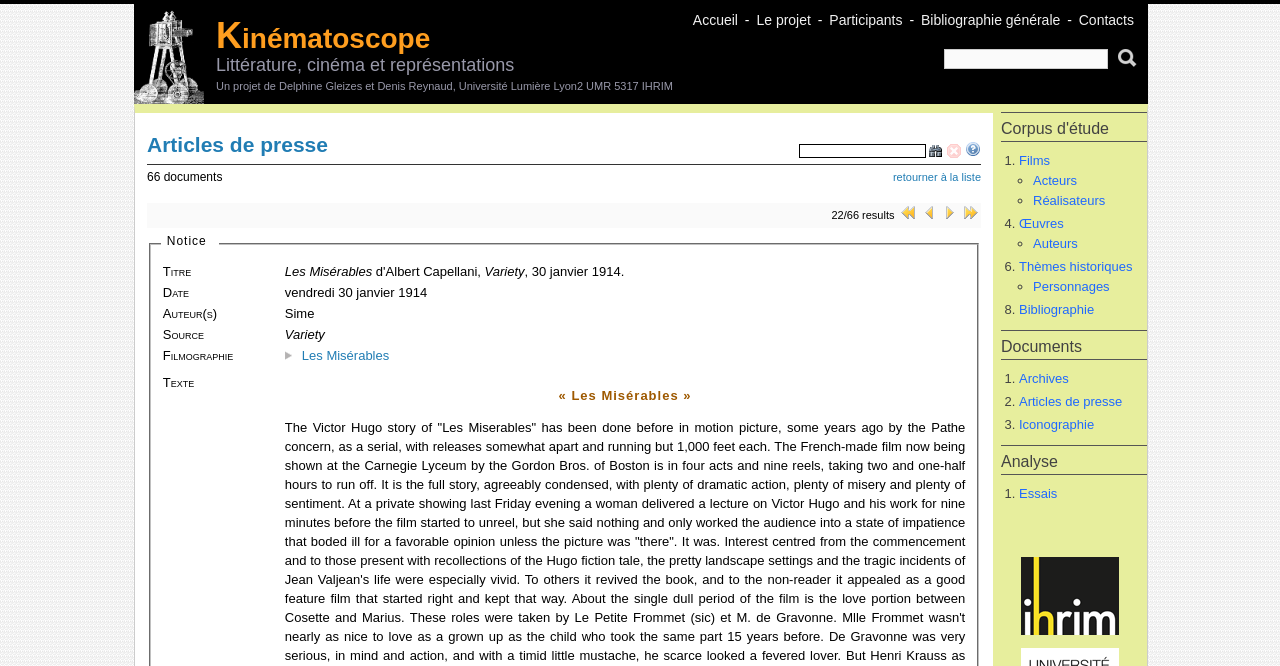Determine the bounding box coordinates for the area you should click to complete the following instruction: "Reset the search query".

[0.739, 0.215, 0.752, 0.239]